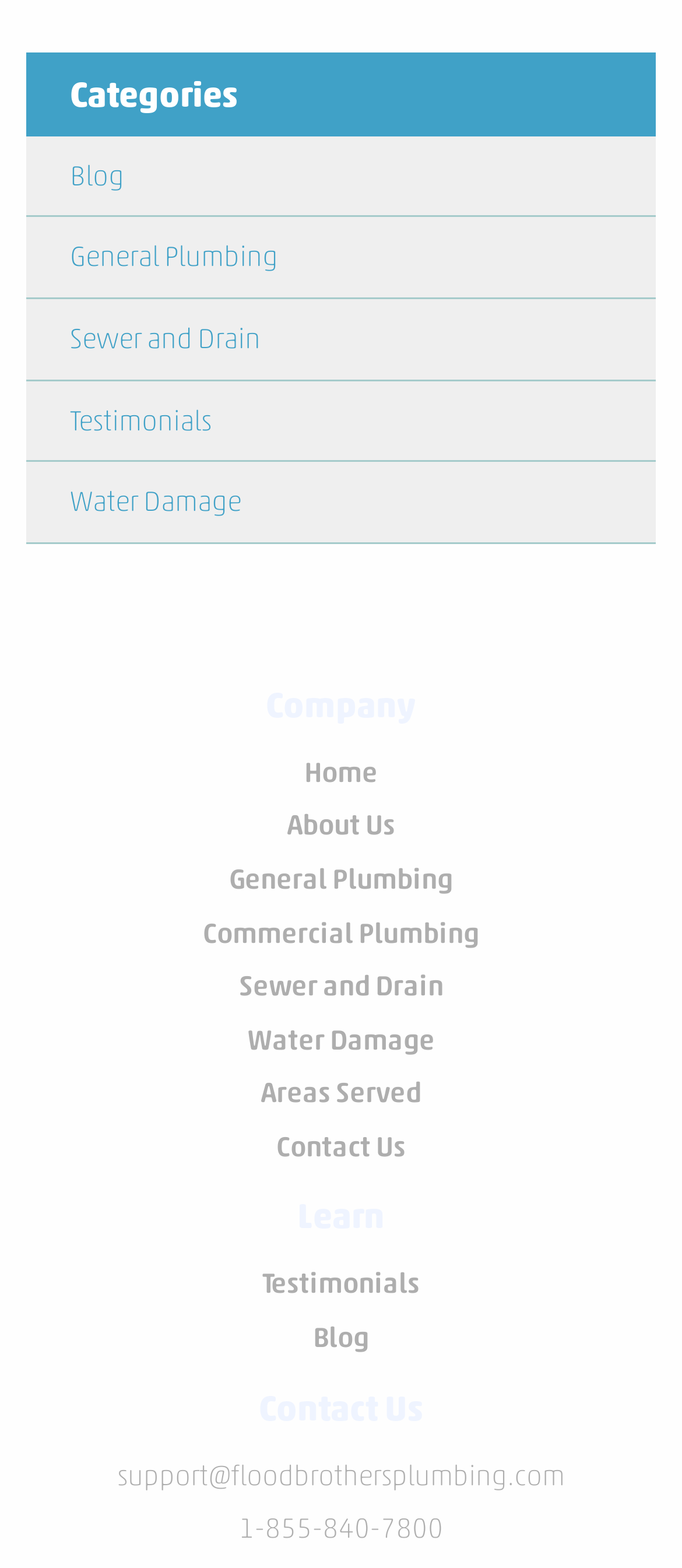Please find the bounding box coordinates of the clickable region needed to complete the following instruction: "Click on the 'Blog' link". The bounding box coordinates must consist of four float numbers between 0 and 1, i.e., [left, top, right, bottom].

[0.103, 0.098, 0.897, 0.126]